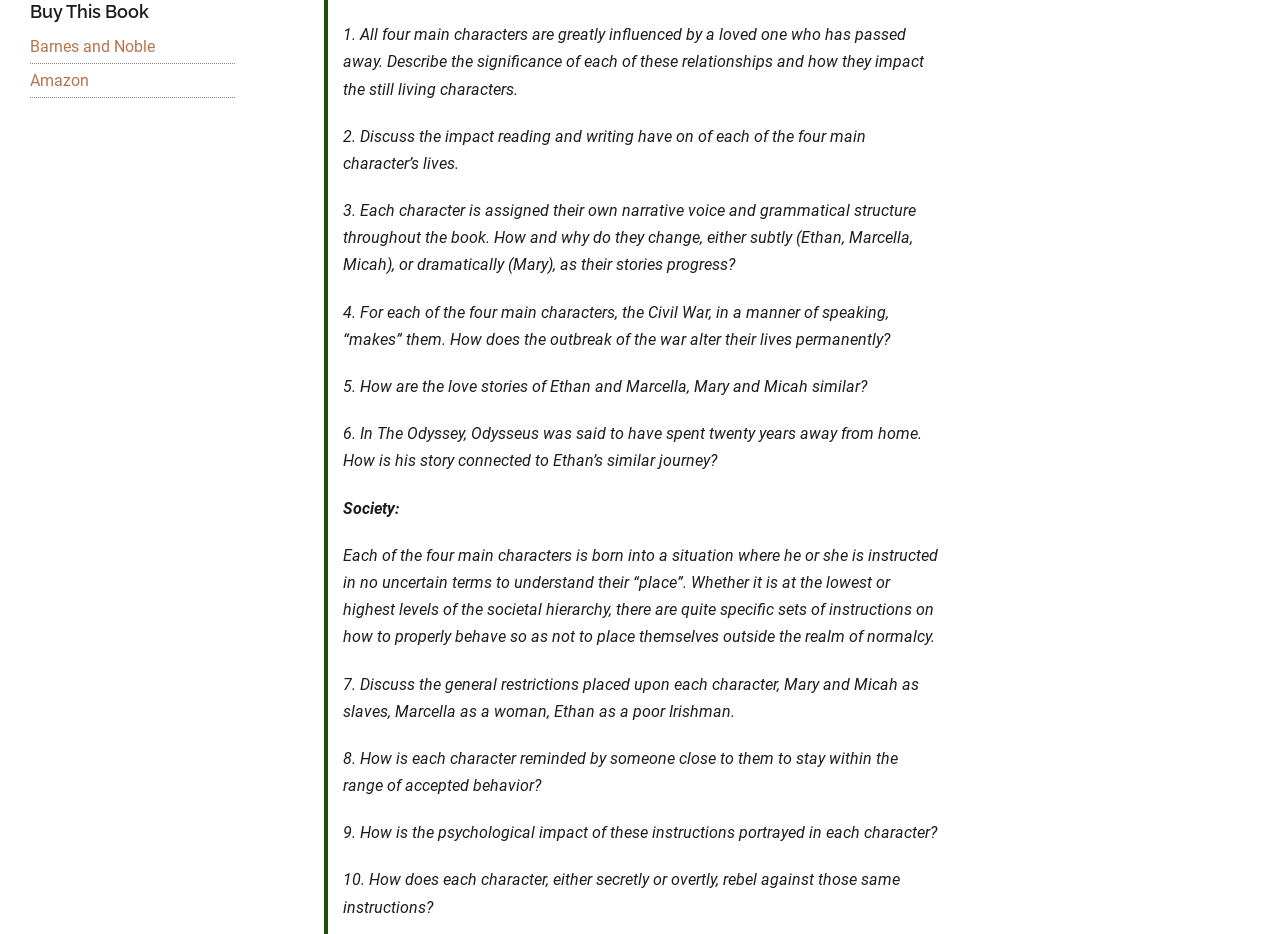Extract the bounding box coordinates for the HTML element that matches this description: "Amazon". The coordinates should be four float numbers between 0 and 1, i.e., [left, top, right, bottom].

[0.023, 0.076, 0.07, 0.096]